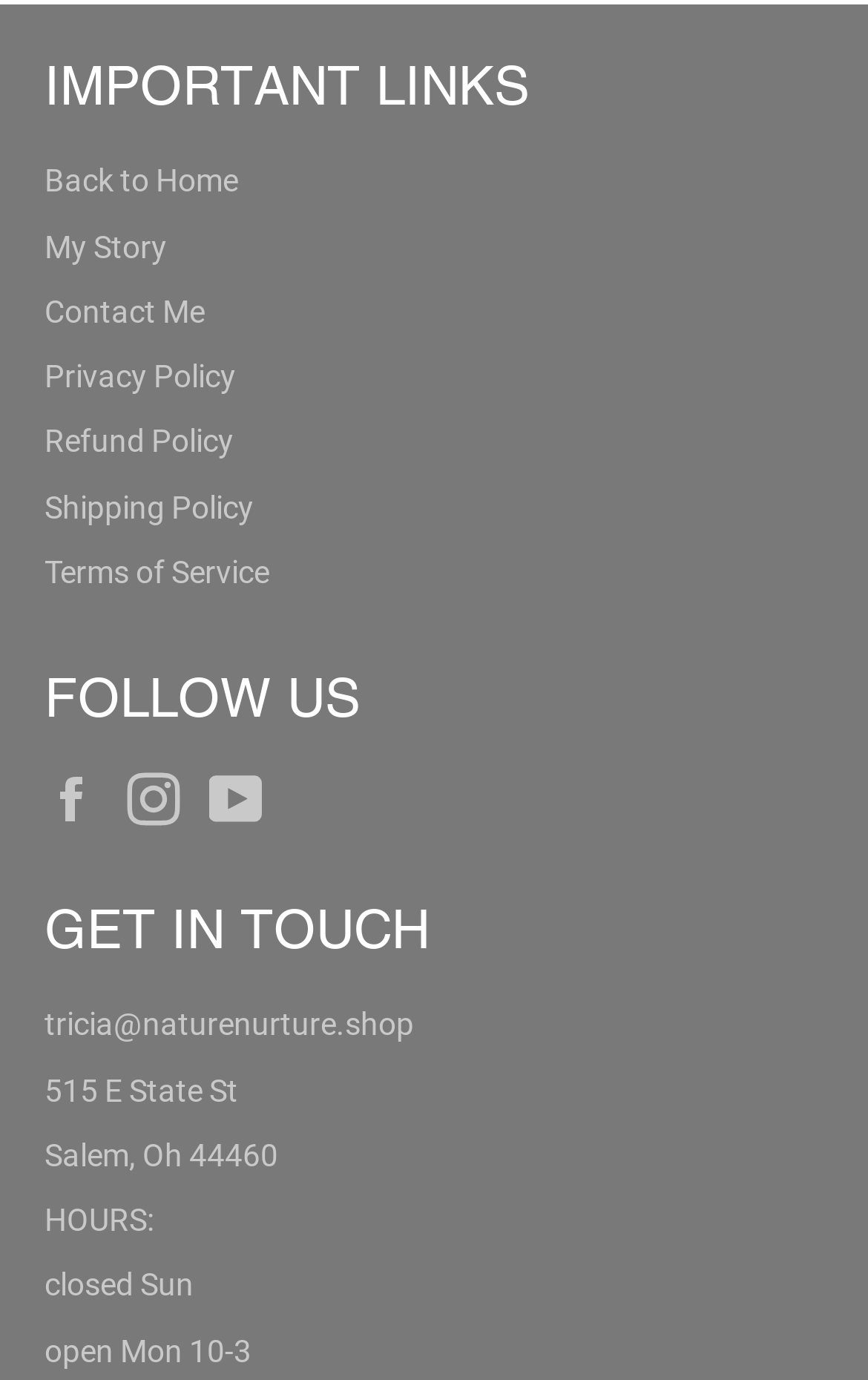Please determine the bounding box coordinates of the section I need to click to accomplish this instruction: "Click on COMPANY".

None